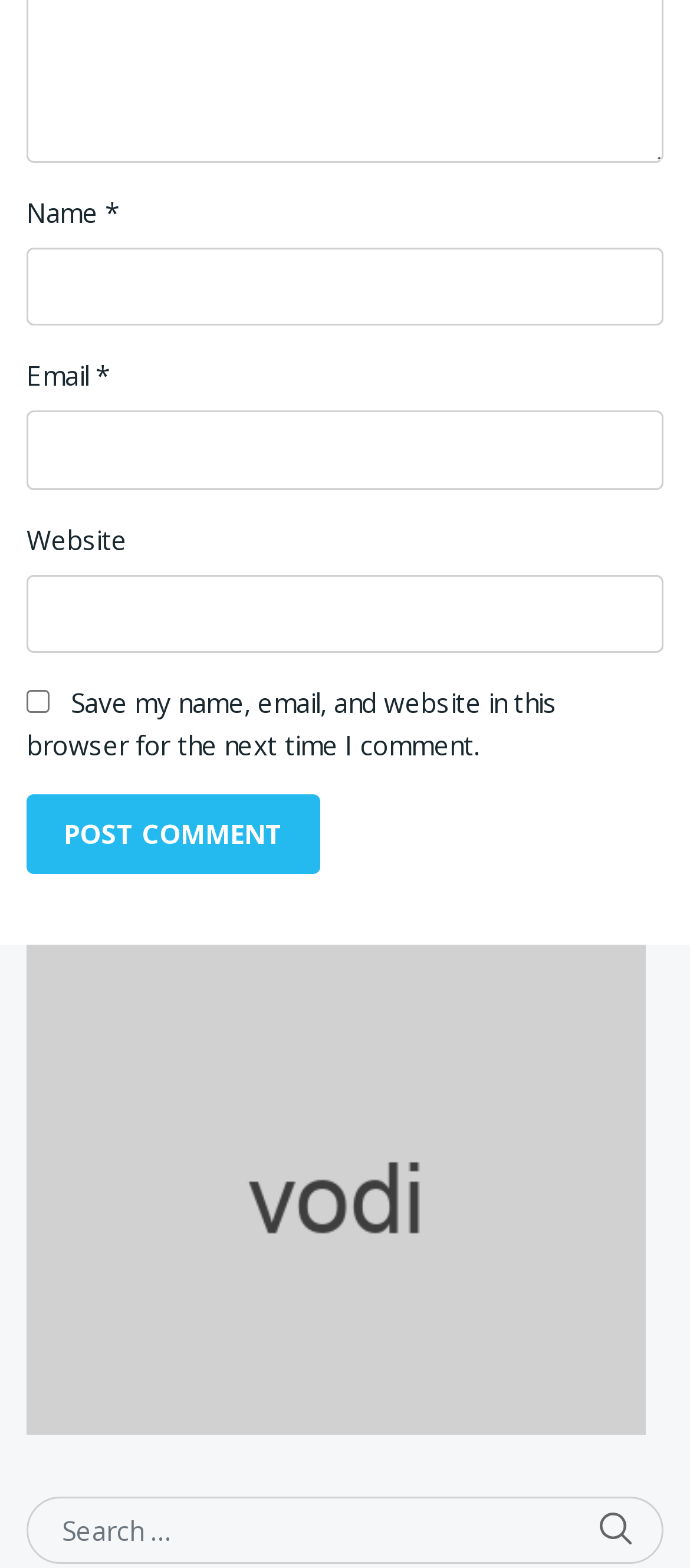What is the label of the first text box?
Look at the image and answer with only one word or phrase.

Name